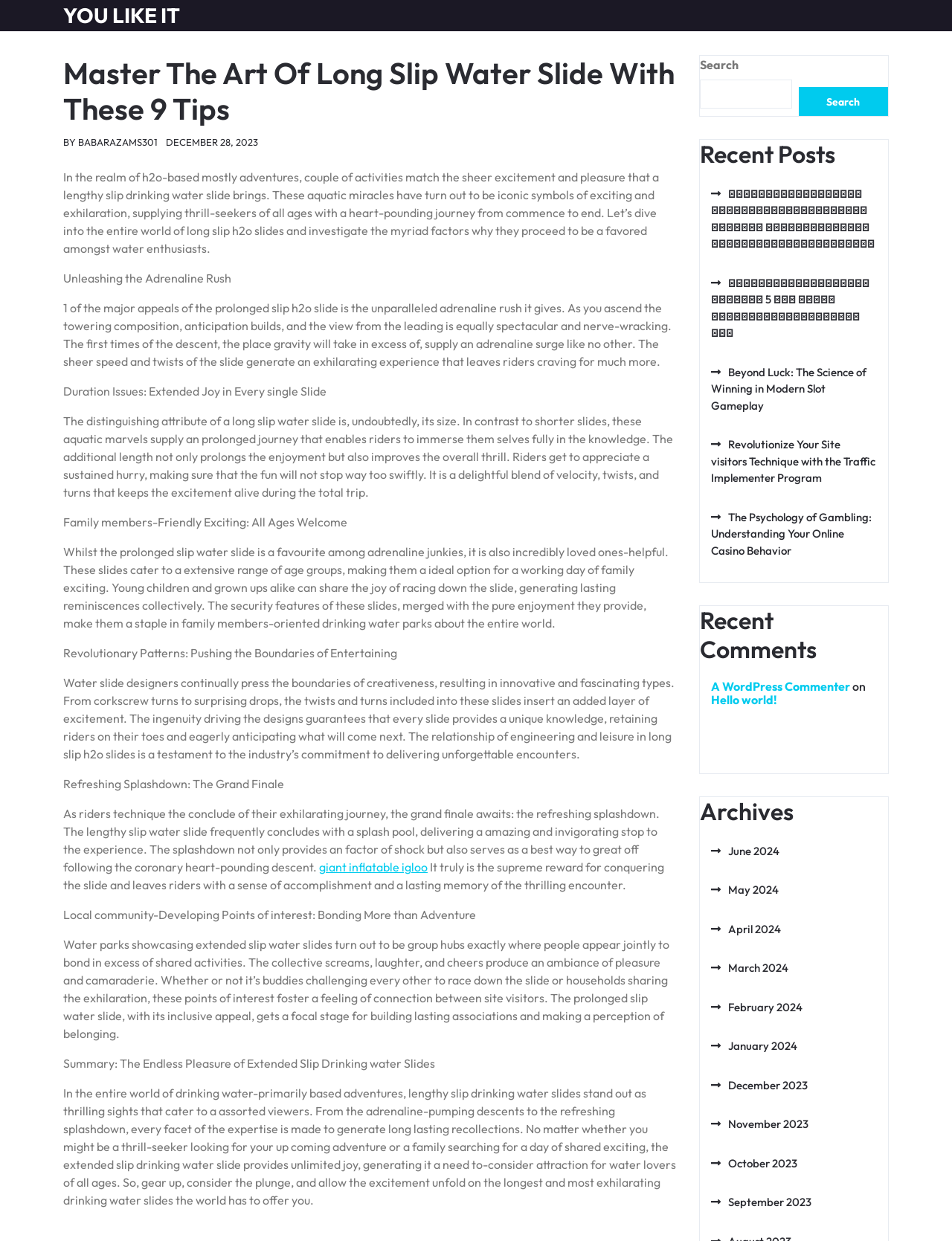Respond with a single word or phrase for the following question: 
What is the main topic of this webpage?

Long slip water slide